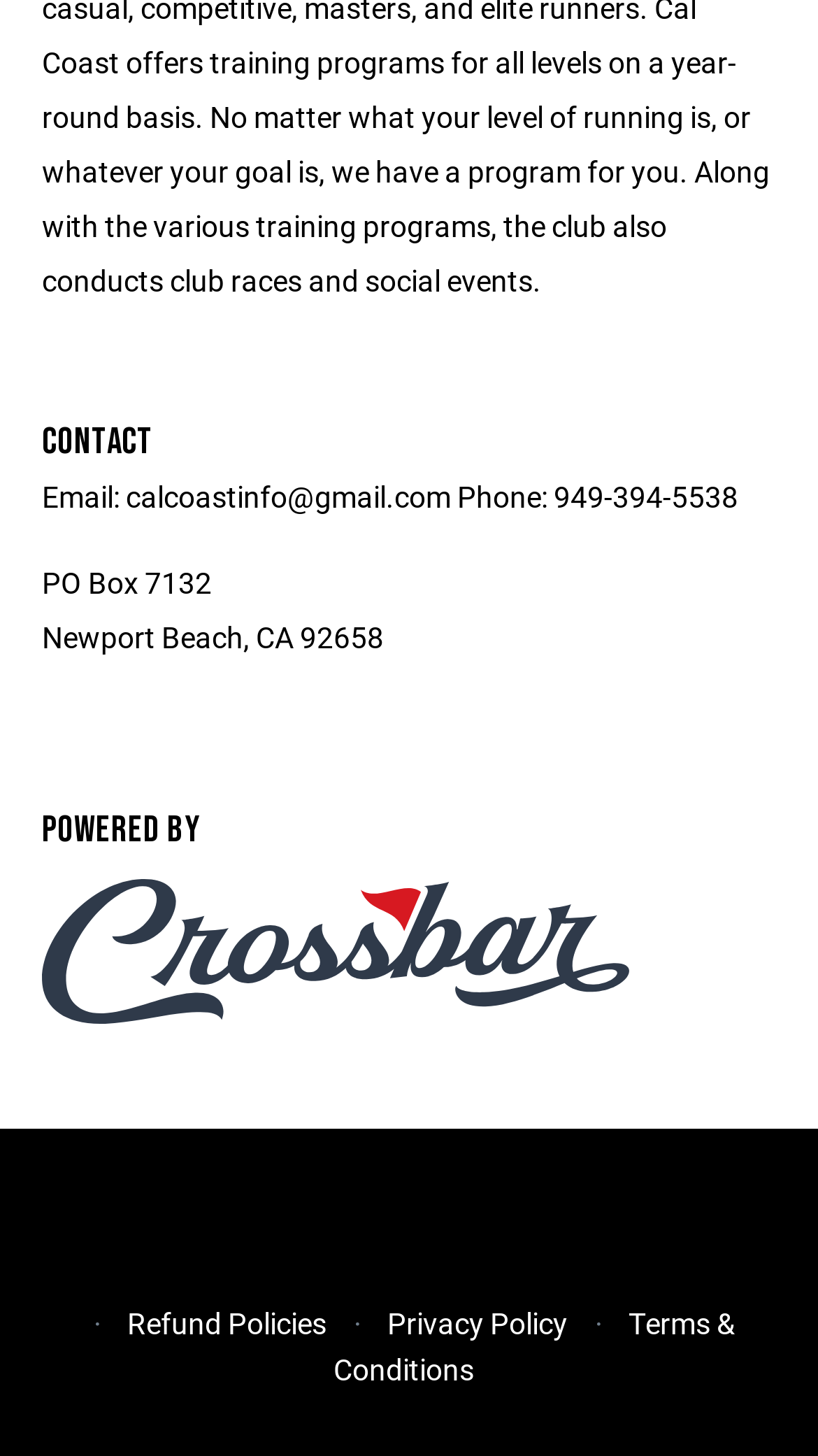Answer the following inquiry with a single word or phrase:
What is the phone number of Cal Coast Track Club?

949-394-5538